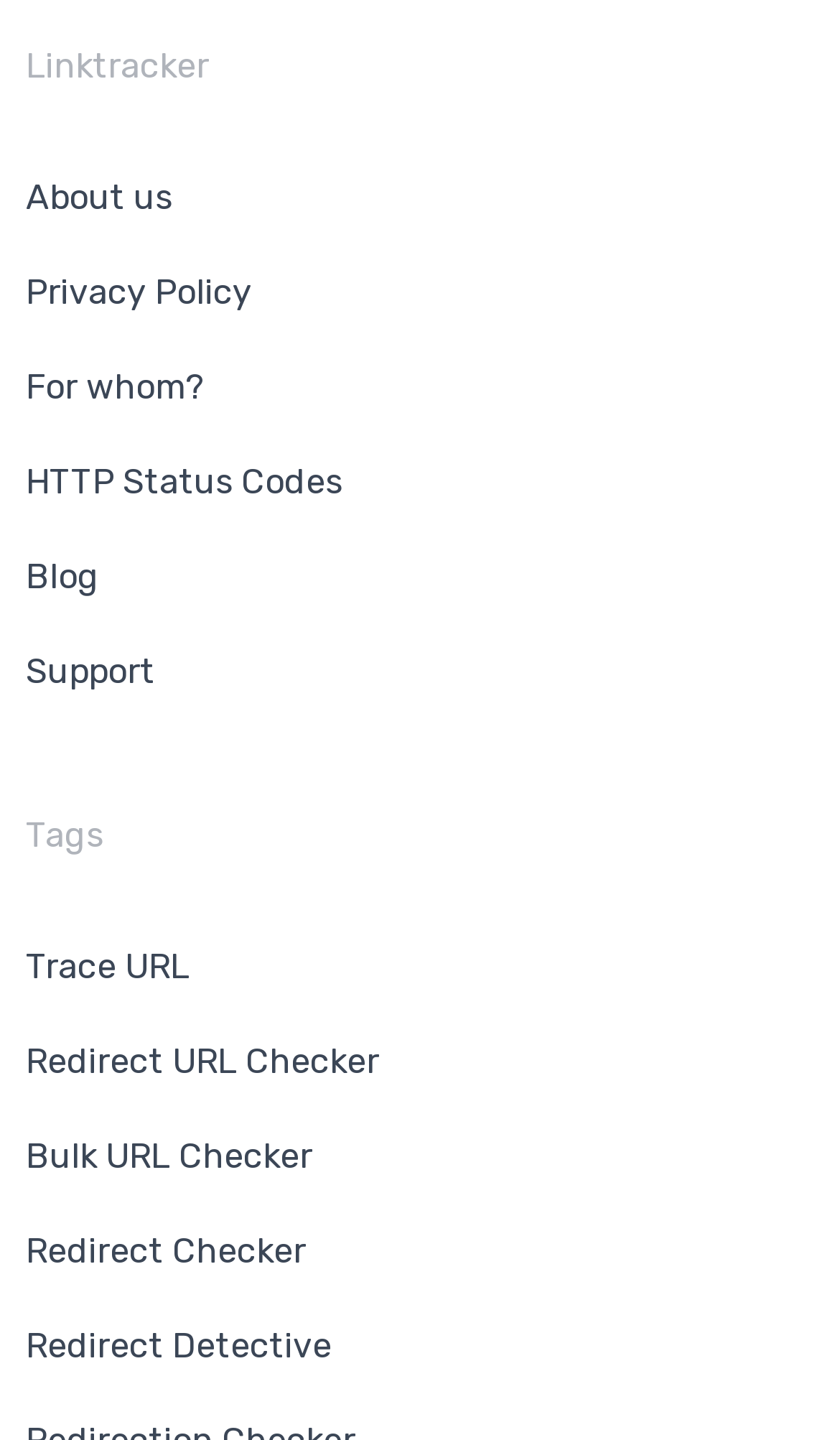Using the information in the image, give a detailed answer to the following question: How many links are in the top section?

I counted the links in the top section, which are 'About us', 'Privacy Policy', 'For whom?', 'HTTP Status Codes', 'Blog', and 'Support'. There are 6 links in total.